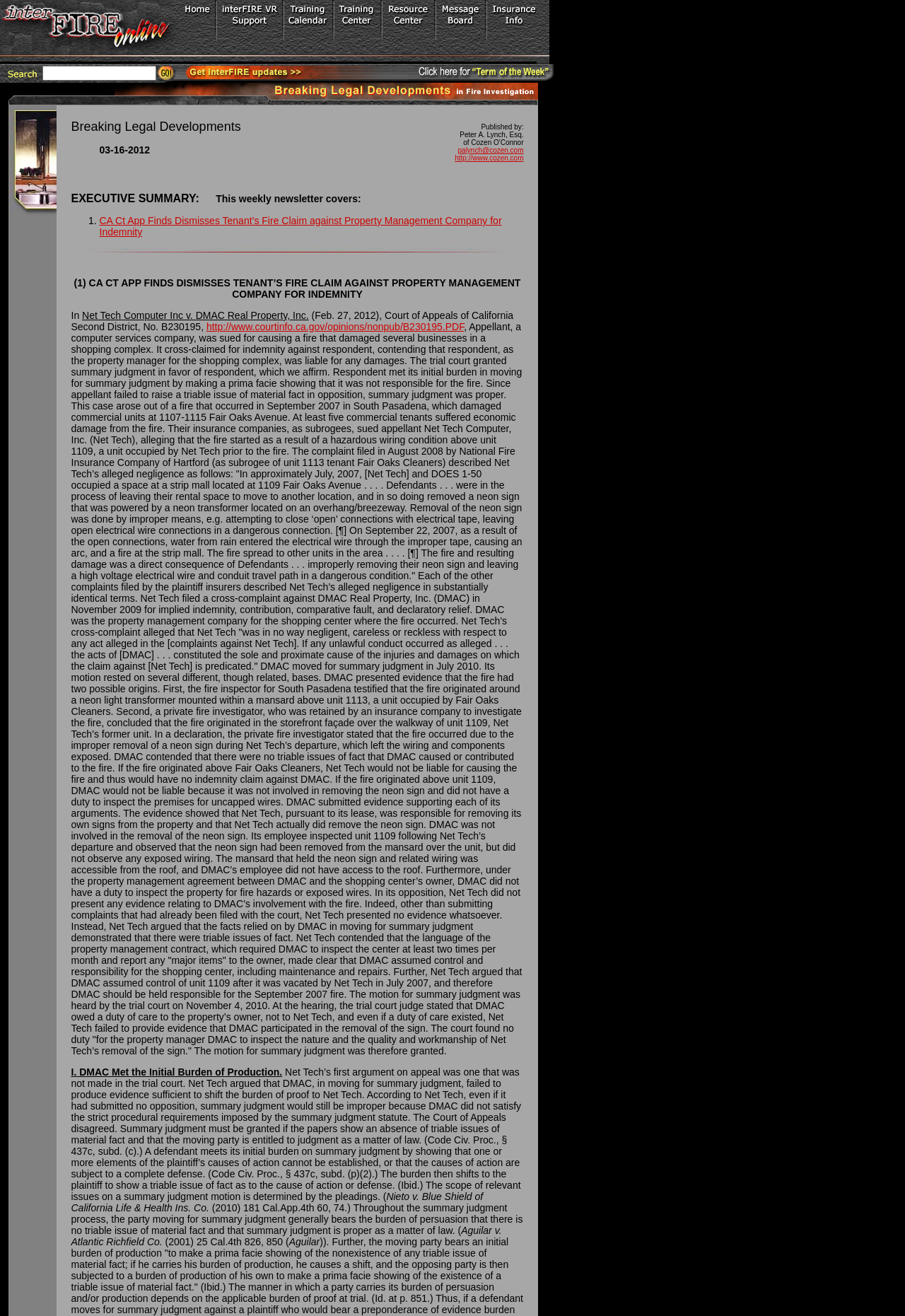Identify the bounding box coordinates of the region that needs to be clicked to carry out this instruction: "Click on interFIRE Home". Provide these coordinates as four float numbers ranging from 0 to 1, i.e., [left, top, right, bottom].

[0.0, 0.037, 0.136, 0.045]